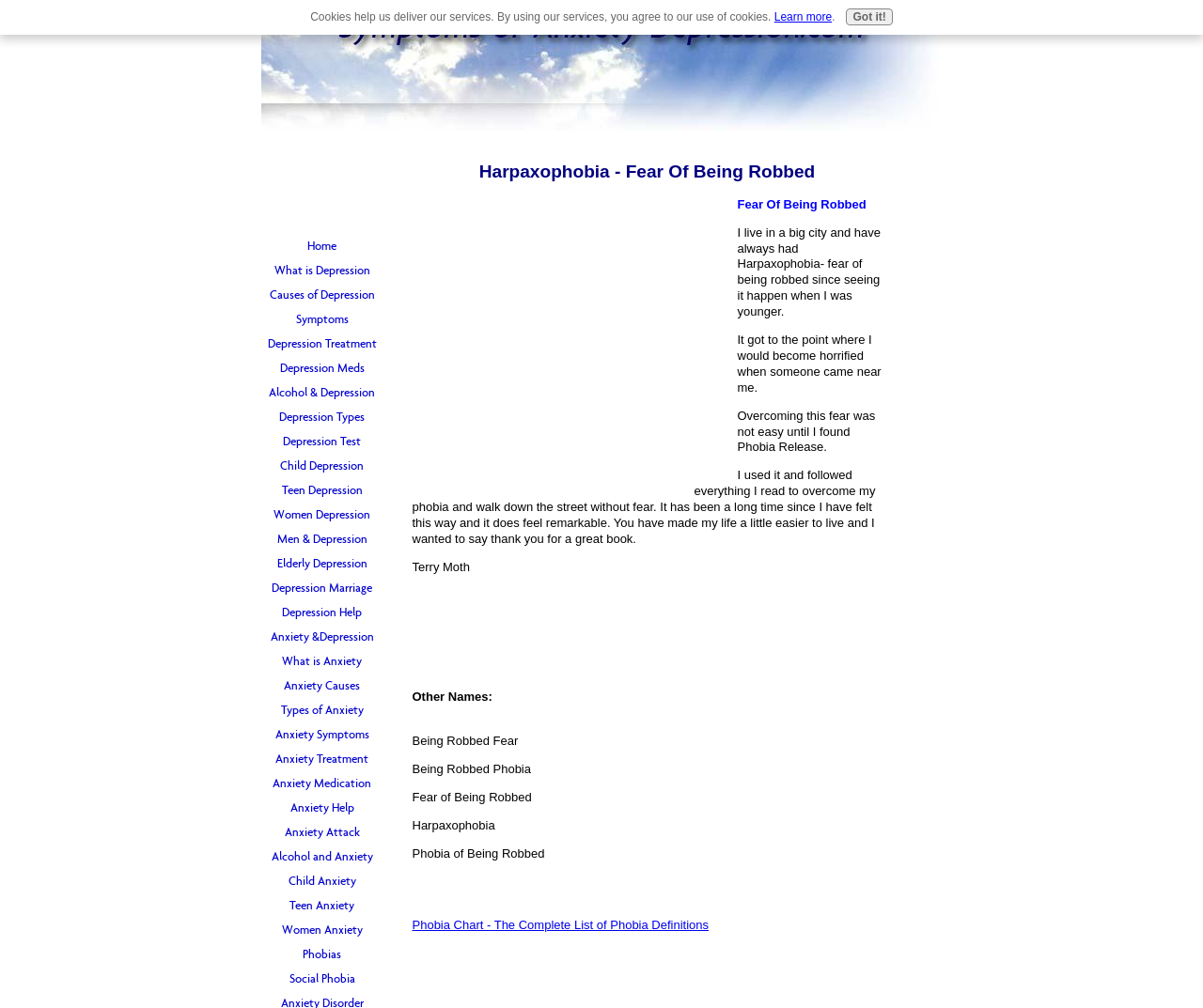Find the bounding box coordinates for the HTML element described in this sentence: "Symptoms". Provide the coordinates as four float numbers between 0 and 1, in the format [left, top, right, bottom].

[0.217, 0.305, 0.318, 0.329]